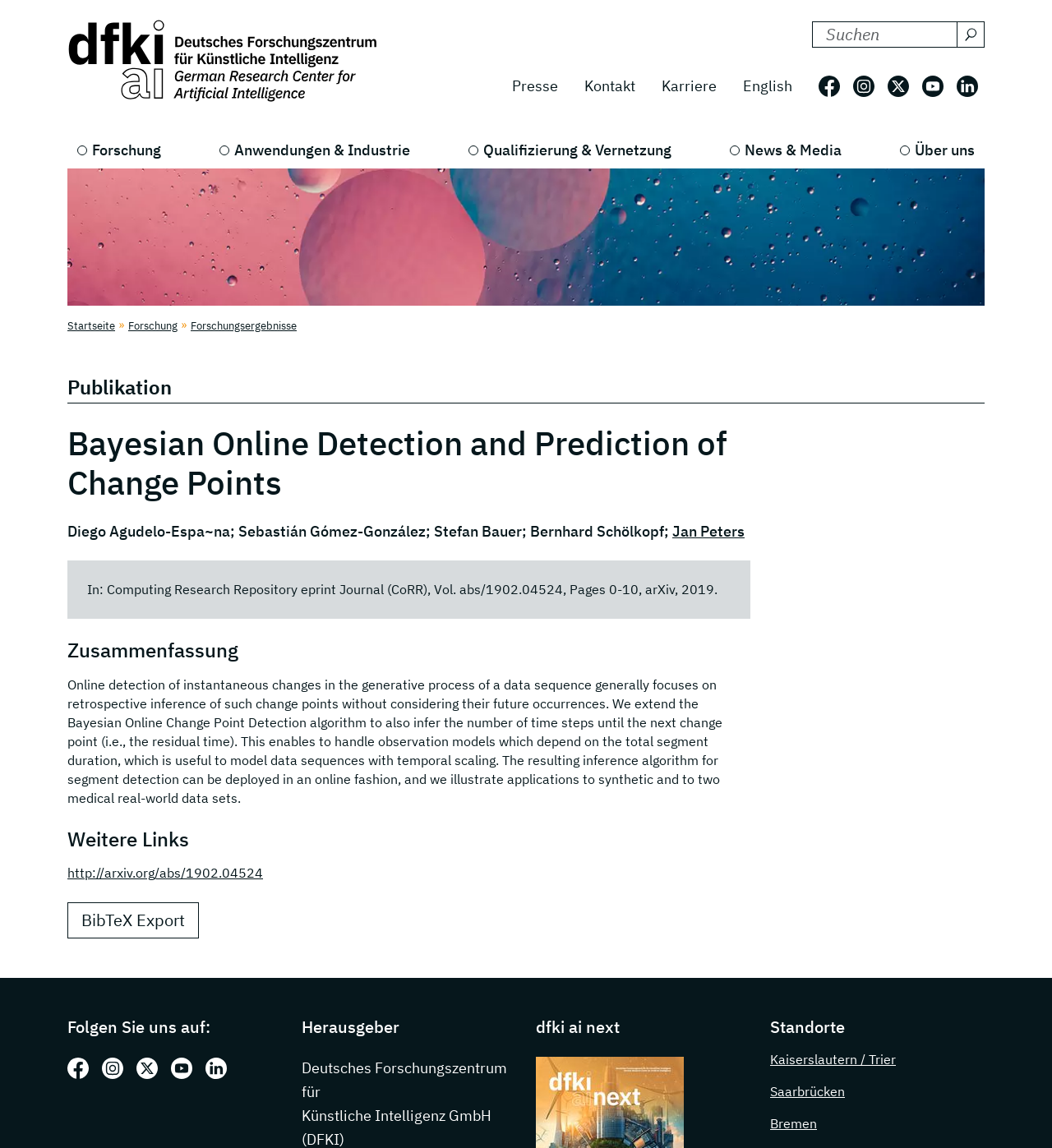Please identify the bounding box coordinates of the element's region that needs to be clicked to fulfill the following instruction: "Read the publication by Diego Agudelo-Espa~na et al.". The bounding box coordinates should consist of four float numbers between 0 and 1, i.e., [left, top, right, bottom].

[0.064, 0.368, 0.713, 0.437]